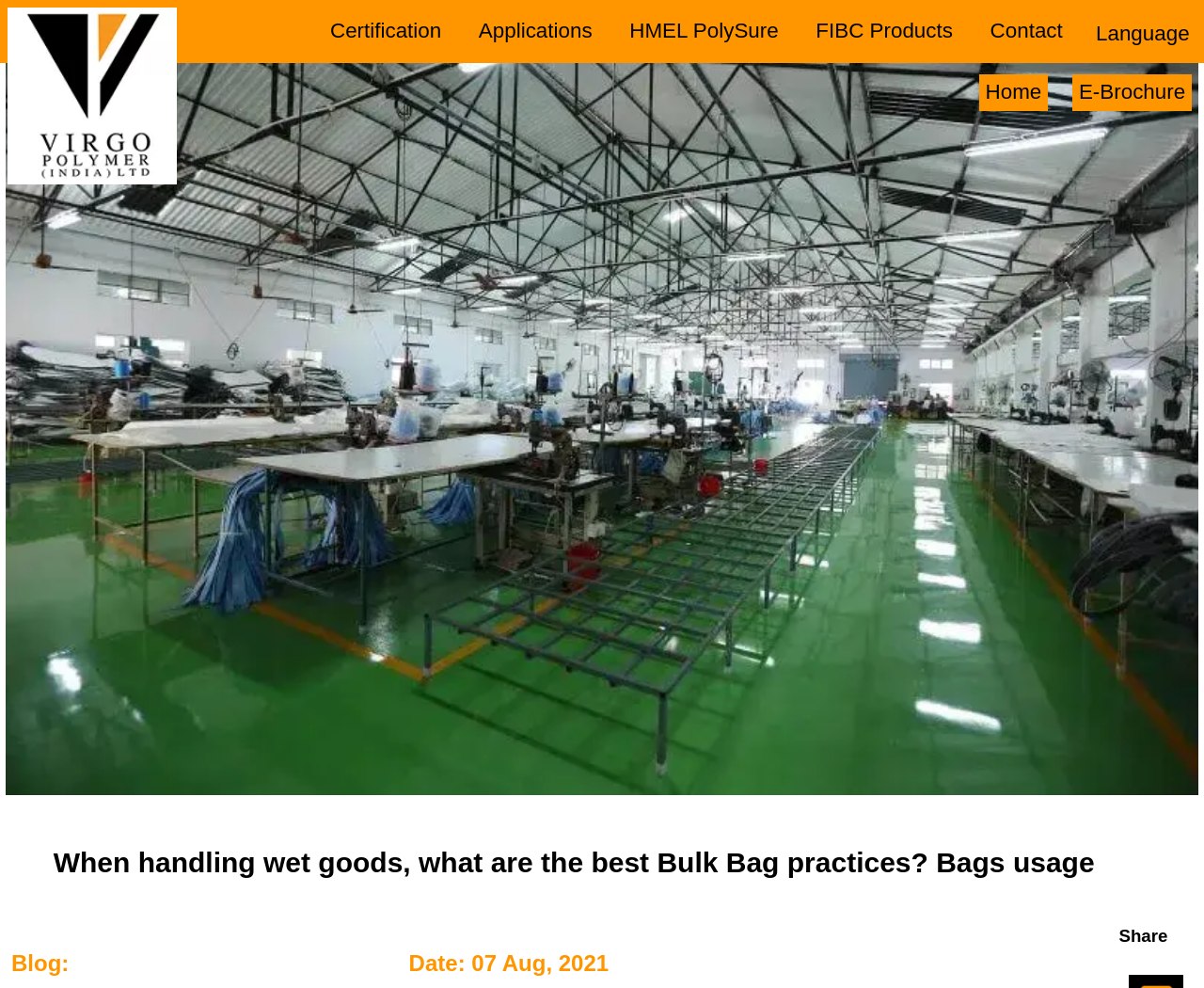Provide a comprehensive caption for the webpage.

The webpage appears to be a blog or article page focused on bulk bags and their best practices when handling wet goods. At the top left corner, there is a logo of VPIL FIBC, which is a clickable link. Next to the logo, there is a horizontal navigation menu with links to various pages, including Home, E-Brochure, Certification, FIBC Products, HMEL PolySure, Applications, and Contact.

On the right side of the top navigation menu, there are two language selection buttons. Below the navigation menu, there is a large image that takes up most of the width of the page, showing a scene related to bulk bag manufacturing.

The main content of the page starts with a heading that asks the question "When handling wet goods, what are the best Bulk Bag practices?" followed by a subheading that mentions "Bags usage". The article or blog post content is not explicitly described in the accessibility tree, but it likely discusses the best practices for using bulk bags when handling wet goods.

At the bottom of the page, there is a secondary navigation menu with links to Contact, FIBC Products, HMEL PolySure, Applications, Certification, E-Brochure, and Home. These links are arranged horizontally and are positioned near the bottom of the page.

Additionally, there are three headings at the bottom of the page, one labeled "Blog:", another with a date "07 Aug, 2021", and a third labeled "Share".